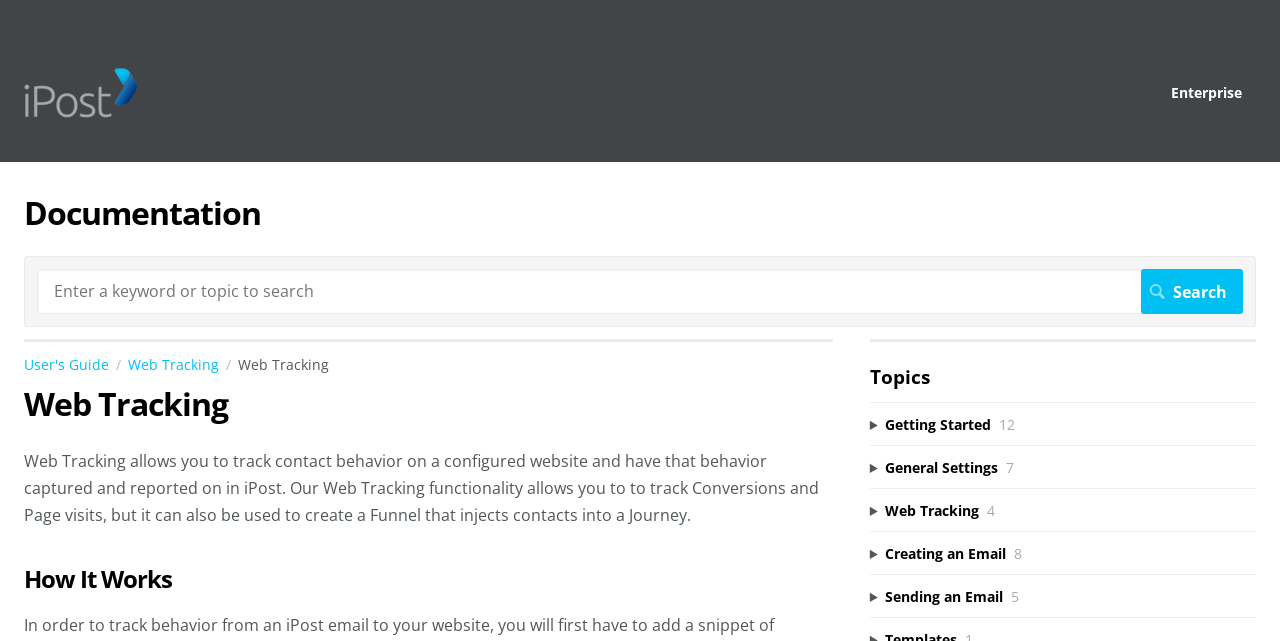Find the bounding box coordinates for the element that must be clicked to complete the instruction: "Search for documentation". The coordinates should be four float numbers between 0 and 1, indicated as [left, top, right, bottom].

[0.029, 0.42, 0.971, 0.49]